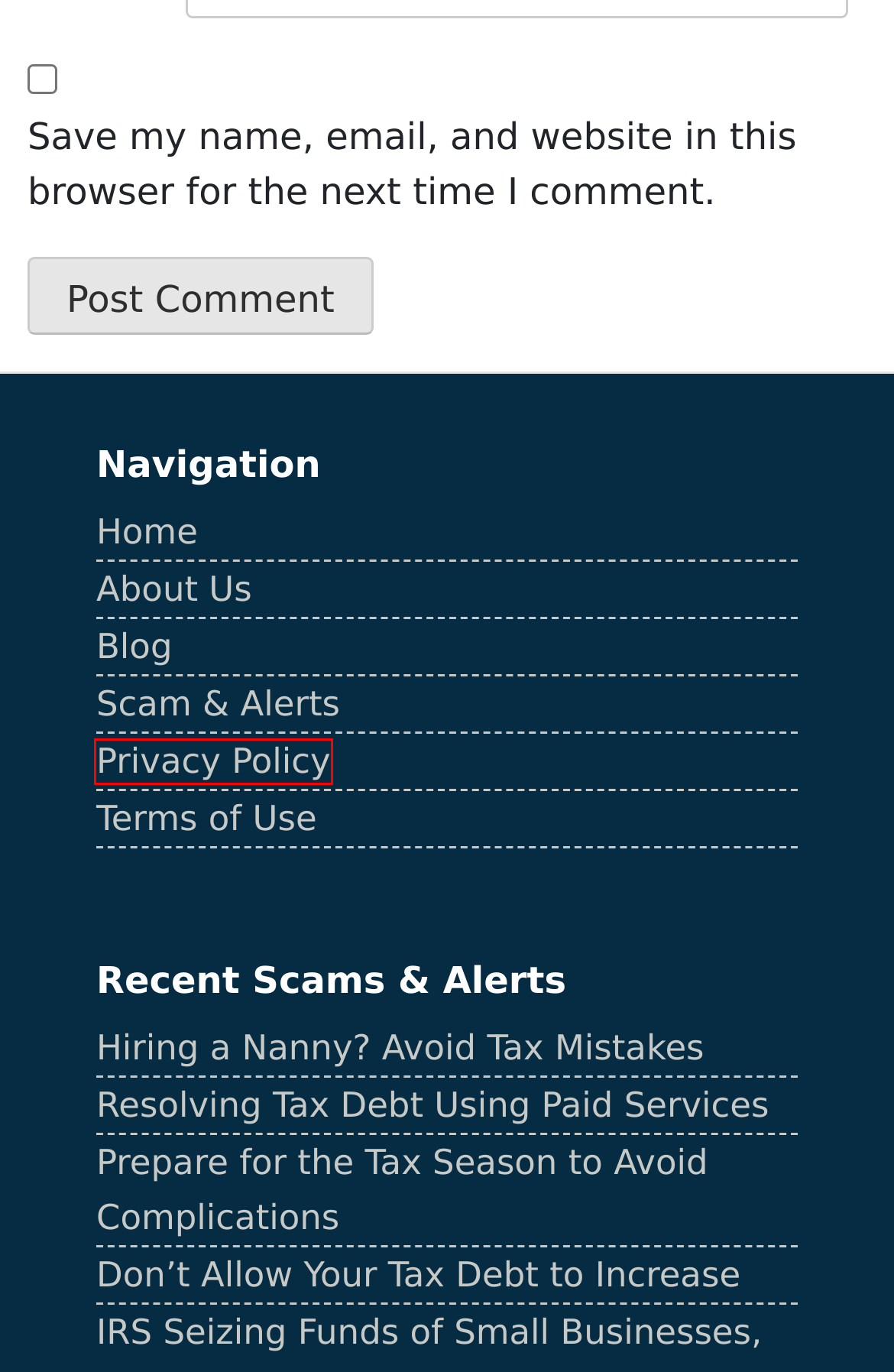You see a screenshot of a webpage with a red bounding box surrounding an element. Pick the webpage description that most accurately represents the new webpage after interacting with the element in the red bounding box. The options are:
A. Hiring a Nanny? Avoid Tax Mistakes - Consumer Tax Reviews
B. Blog - Consumer Tax Reviews
C. Scam & Alerts - Consumer Tax Reviews
D. Resolving Tax Debt Using Paid Services - Consumer Tax Reviews
E. About Us - Consumer Tax Reviews
F. Don’t Allow Your Tax Debt to Increase - Consumer Tax Reviews
G. Prepare for the Tax Season to Avoid Complications - Consumer Tax Reviews
H. Privacy Policy - Consumer Tax Reviews

H